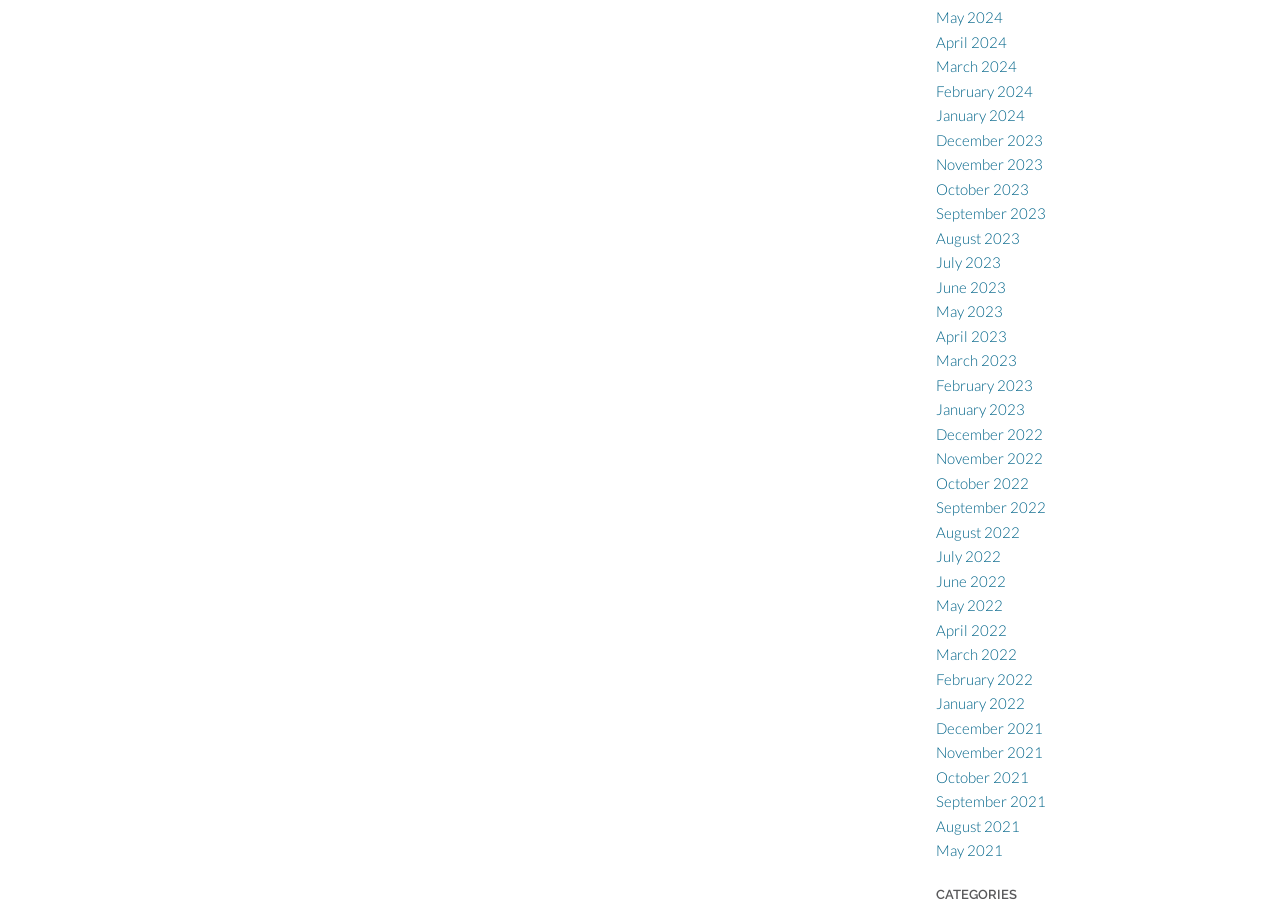What is the most recent month listed?
Give a one-word or short-phrase answer derived from the screenshot.

May 2024